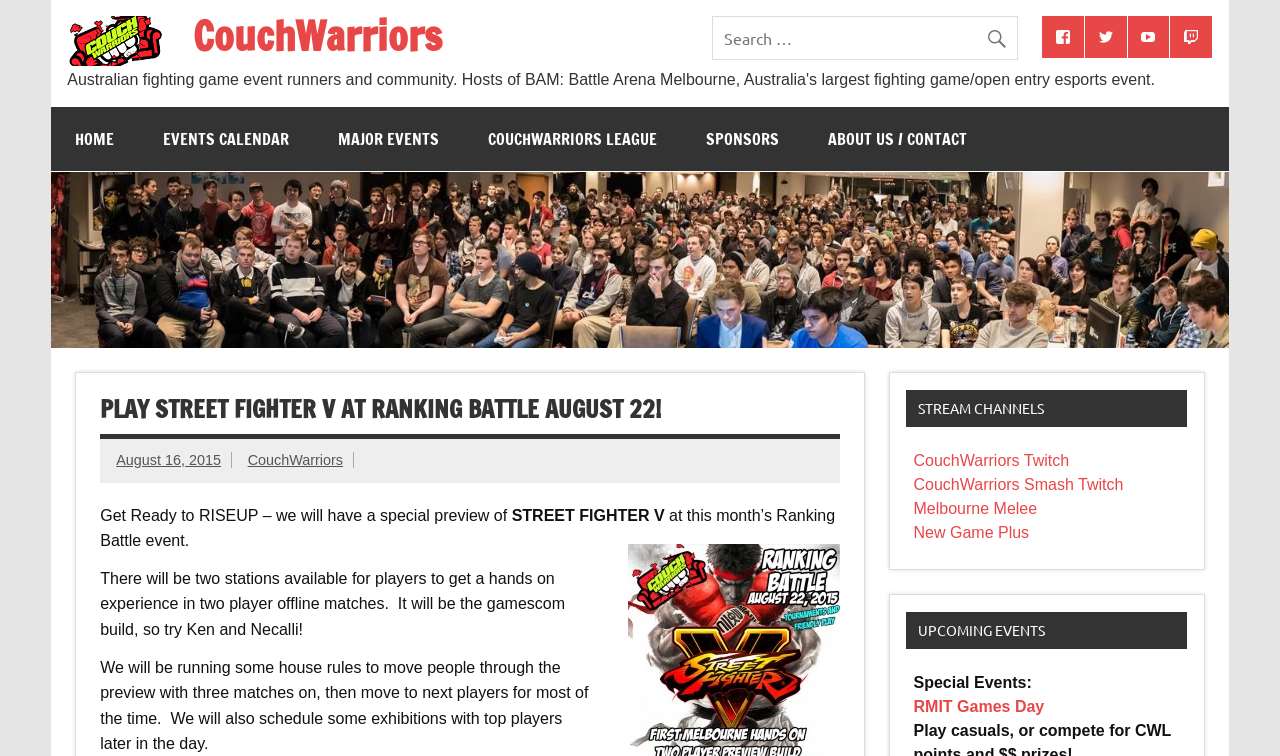What is the name of the Twitch channel?
Refer to the image and provide a detailed answer to the question.

The name of the Twitch channel is CouchWarriors Twitch, which is mentioned in the link 'CouchWarriors Twitch' under the heading 'STREAM CHANNELS'